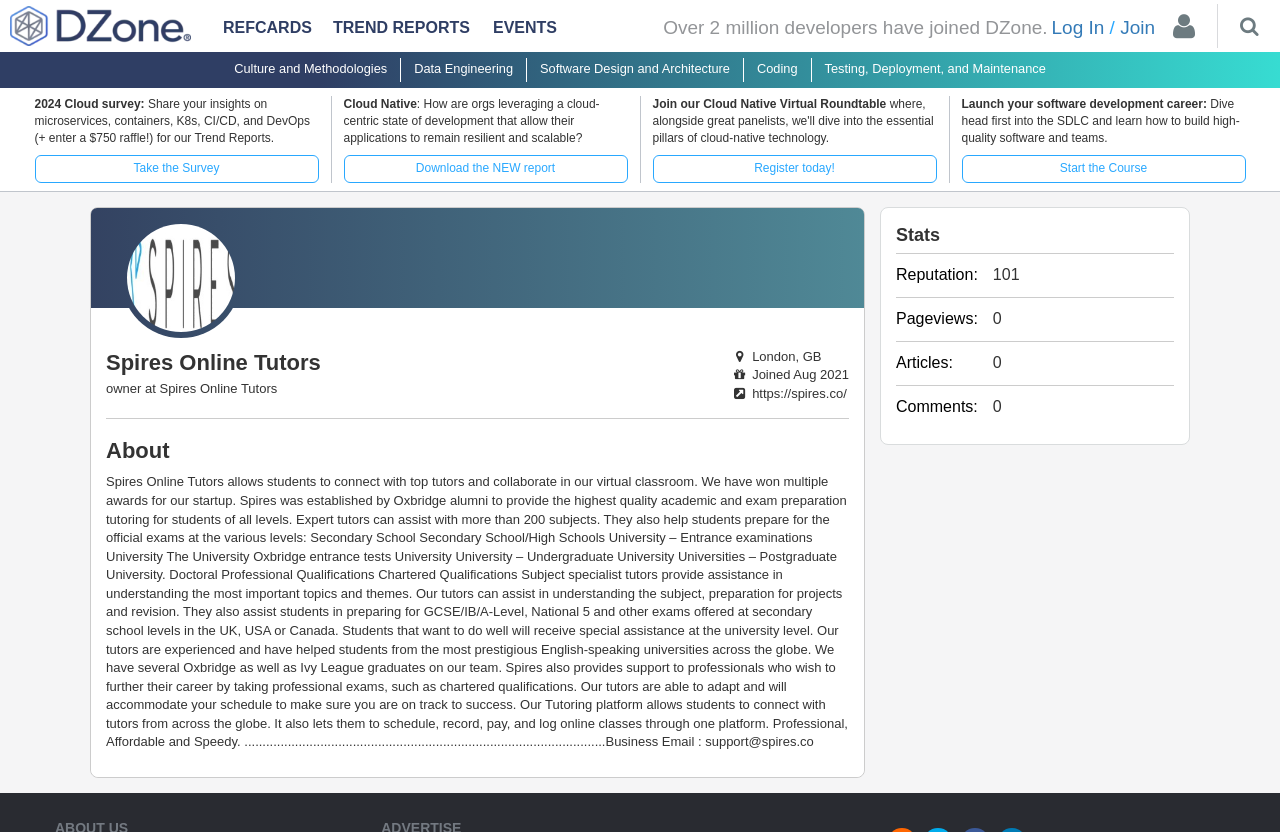Determine the bounding box of the UI component based on this description: "Events". The bounding box coordinates should be four float values between 0 and 1, i.e., [left, top, right, bottom].

[0.385, 0.02, 0.435, 0.055]